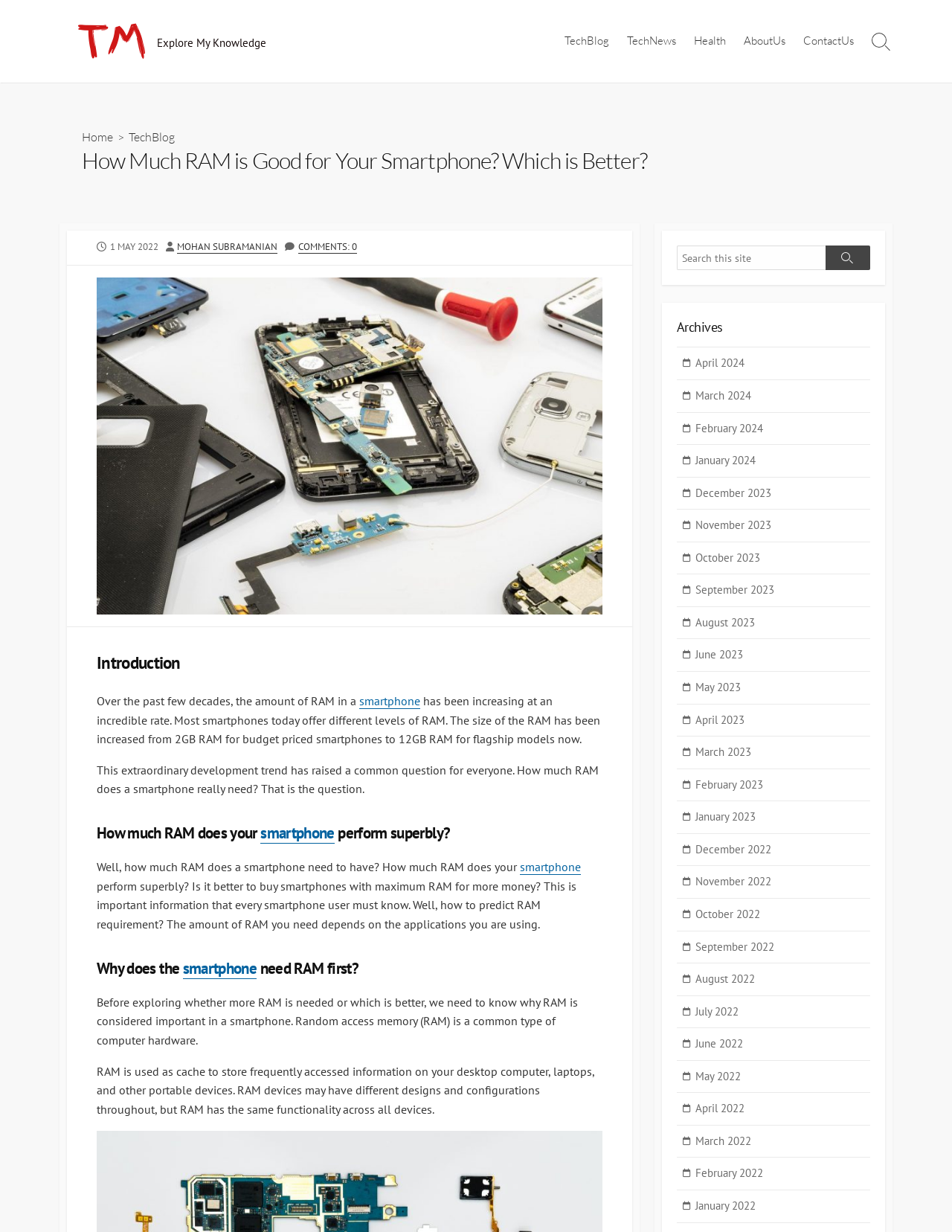Use a single word or phrase to answer this question: 
How many archive links are there?

20